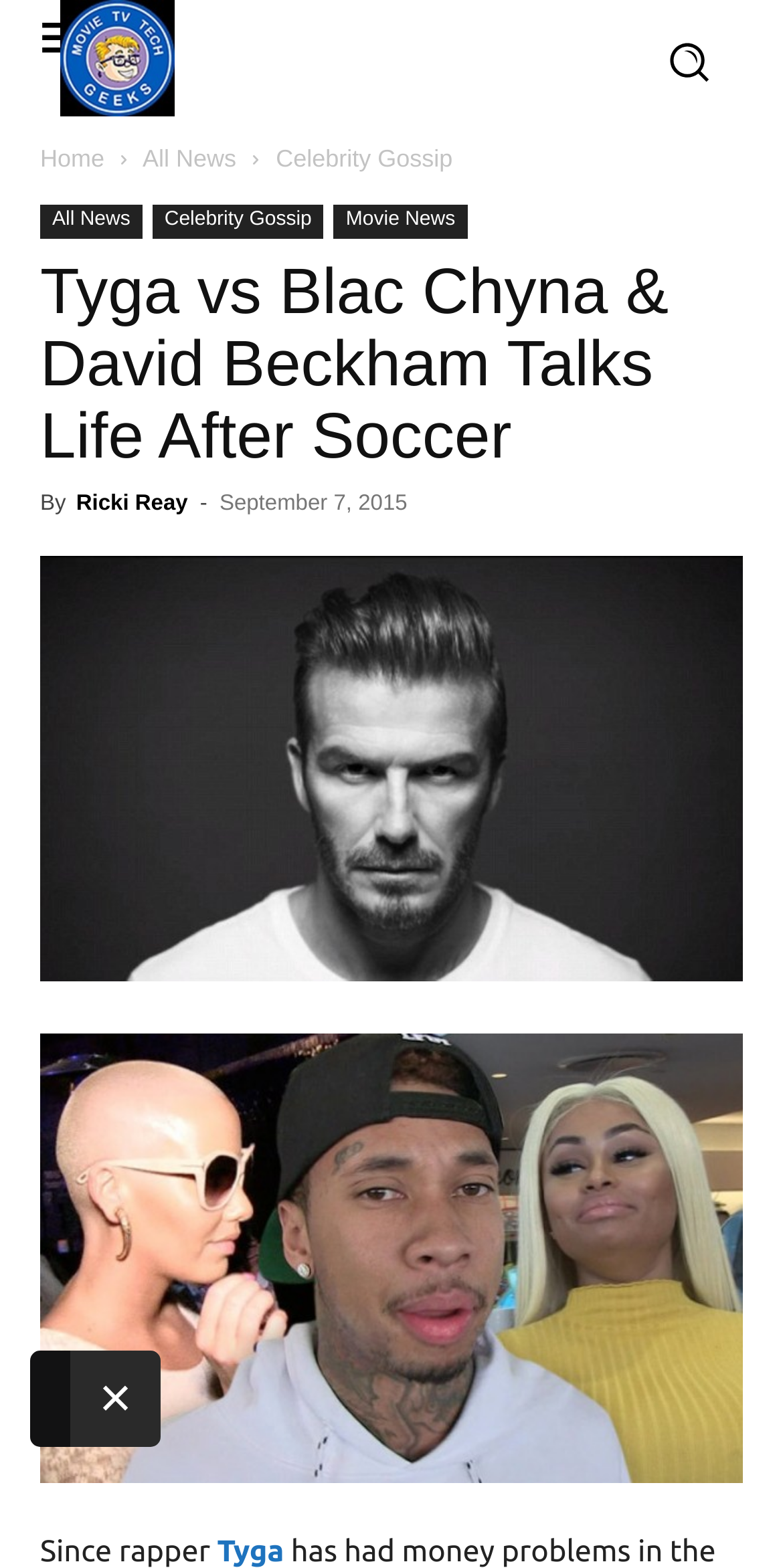Locate the bounding box coordinates of the element I should click to achieve the following instruction: "Close the current window".

[0.09, 0.861, 0.205, 0.923]